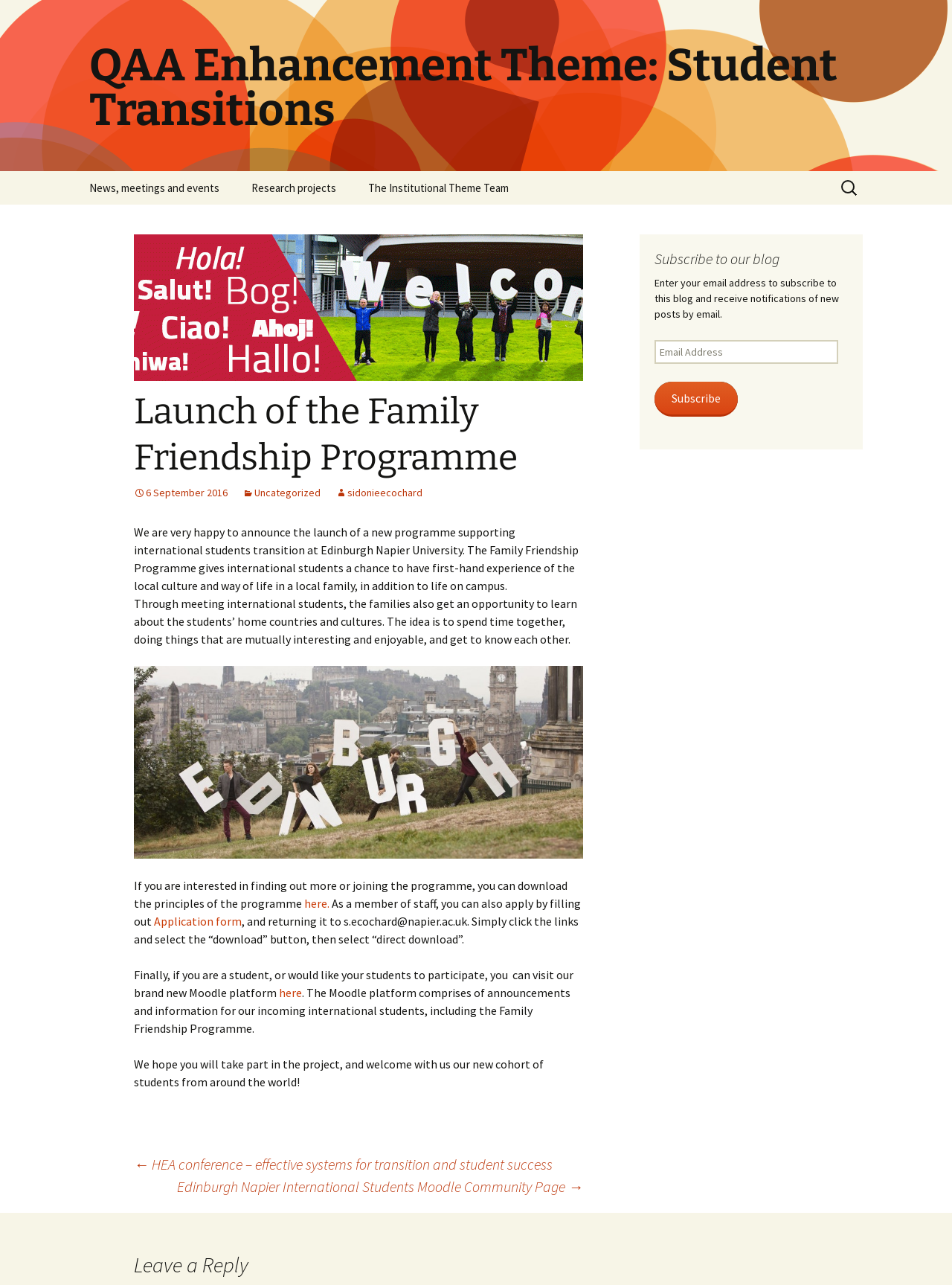What is the purpose of the Moodle platform?
Answer the question with detailed information derived from the image.

The question asks for the purpose of the Moodle platform. By reading the webpage content, we can find the answer in the sentence 'The Moodle platform comprises of announcements and information for our incoming international students, including the Family Friendship Programme.'. The Moodle platform provides information for international students.